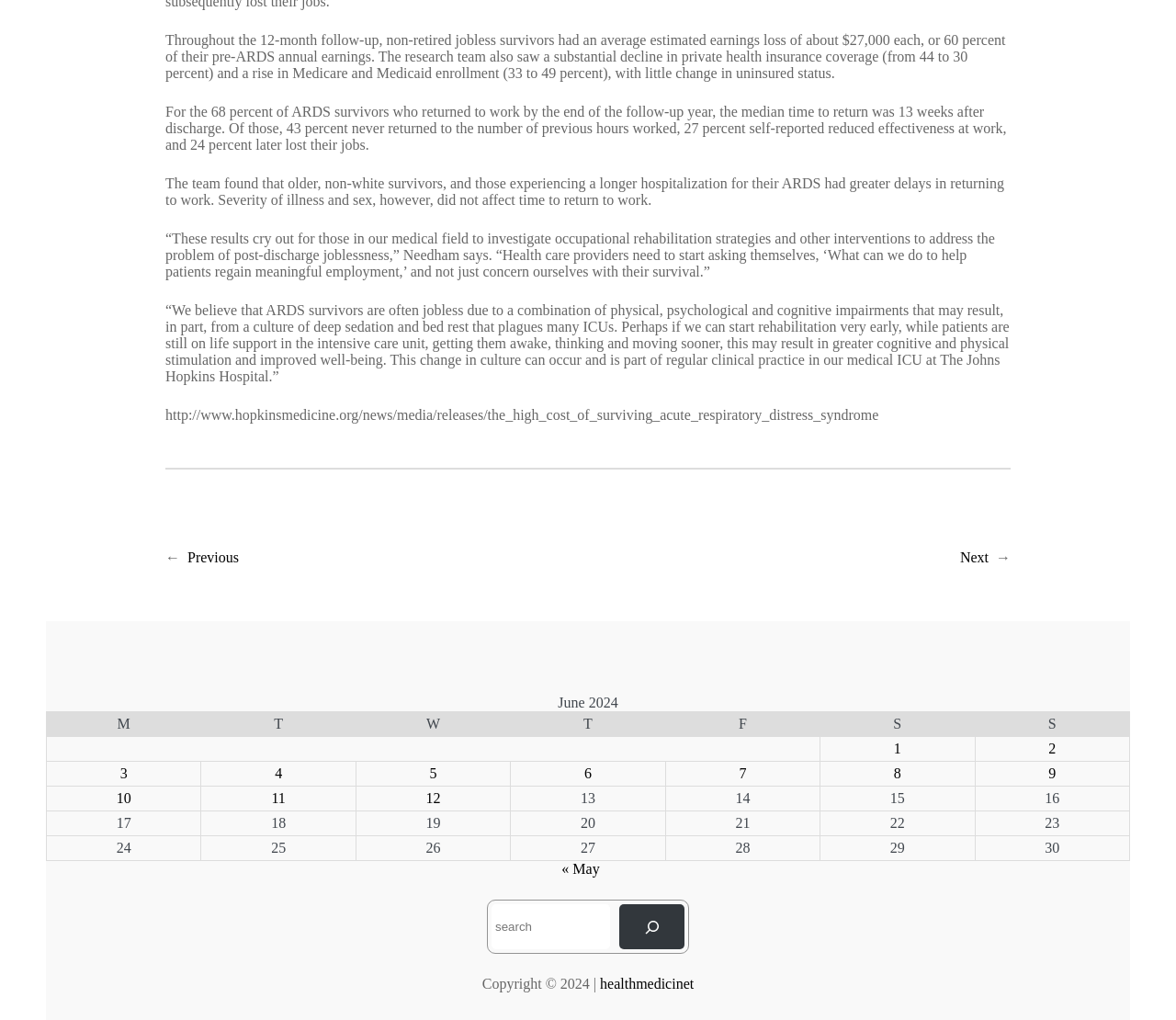Determine the bounding box coordinates of the clickable element to complete this instruction: "Click the 'Previous' link". Provide the coordinates in the format of four float numbers between 0 and 1, [left, top, right, bottom].

[0.159, 0.539, 0.203, 0.554]